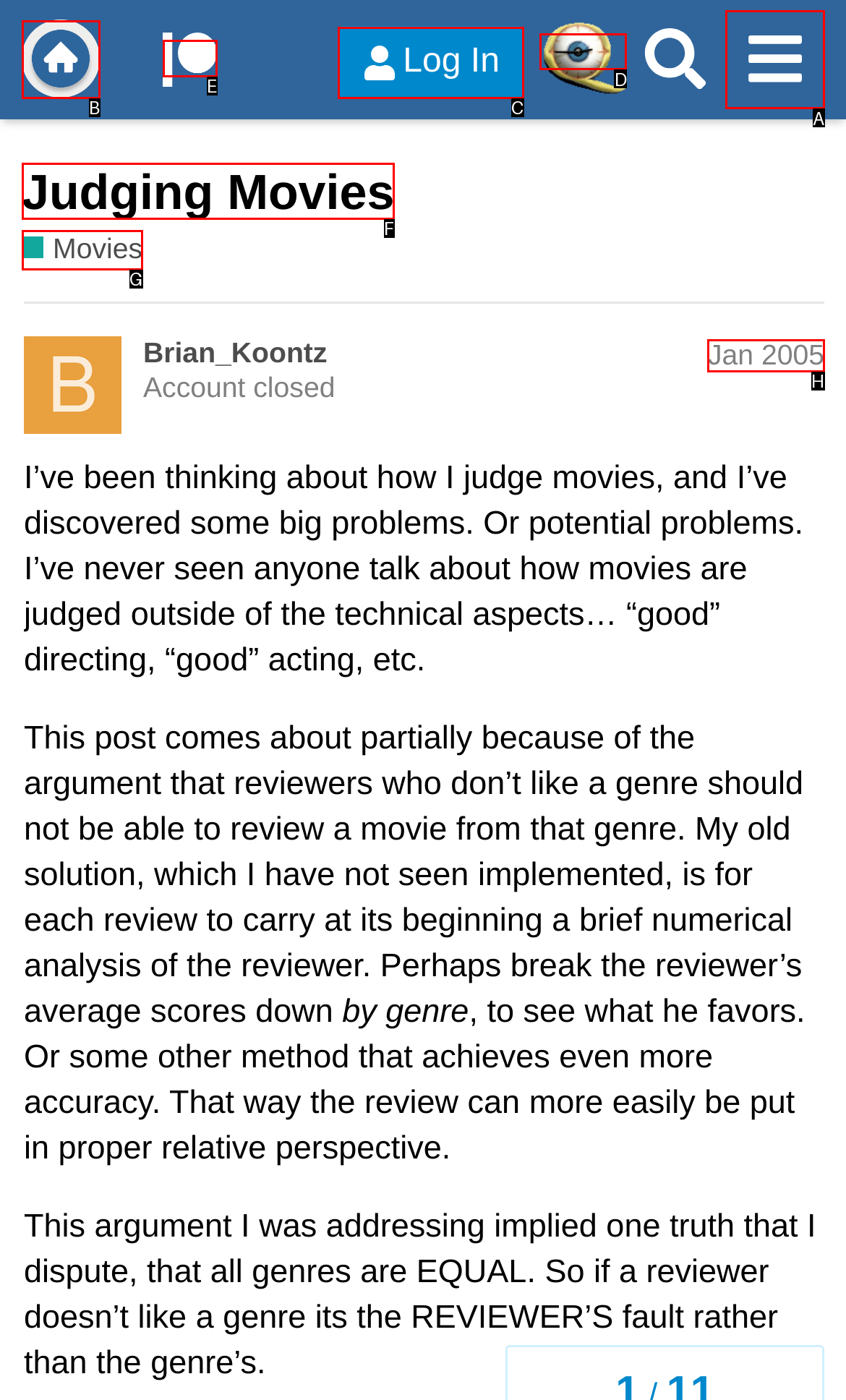Point out the HTML element I should click to achieve the following: Visit the 'Qt3 front page' Reply with the letter of the selected element.

D